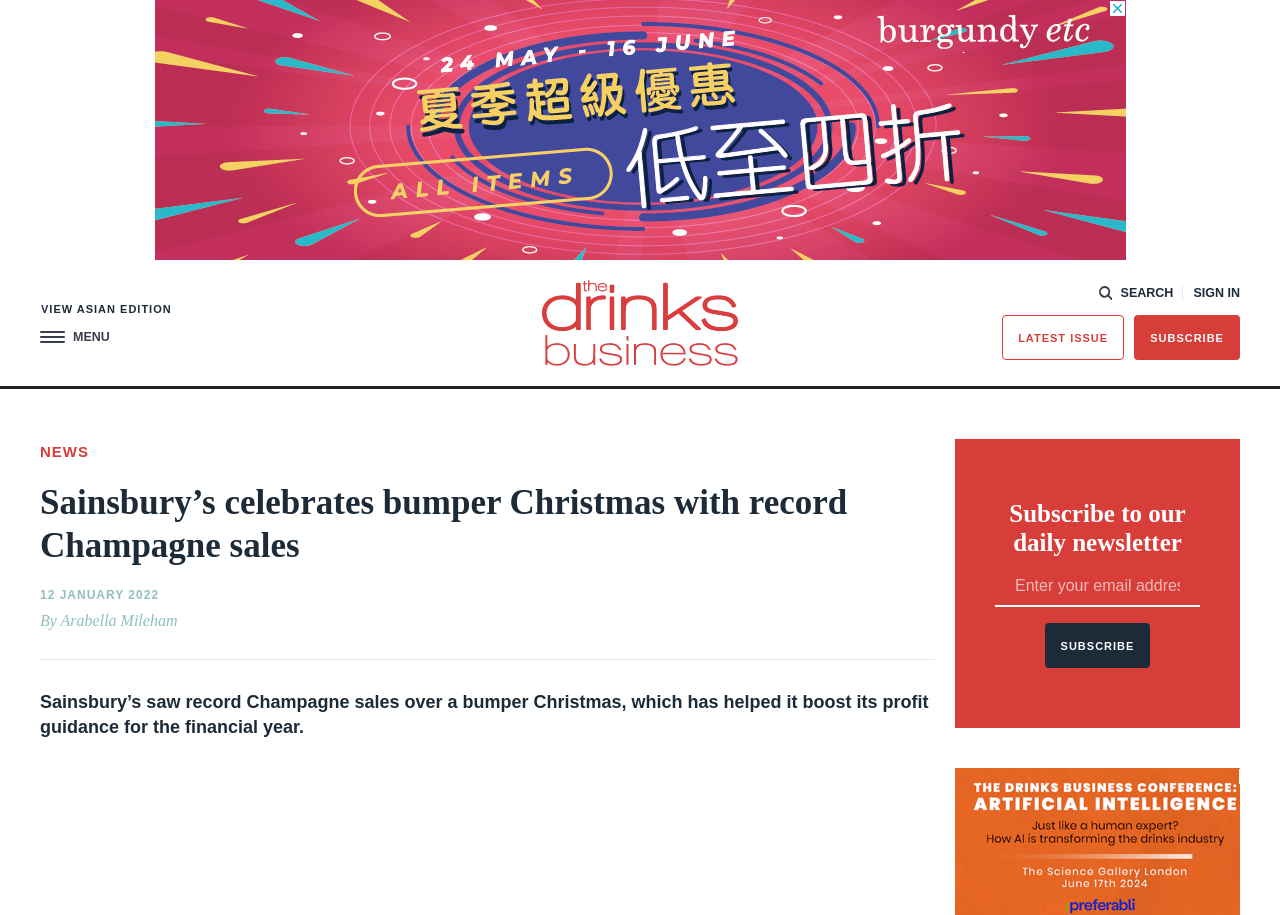Respond with a single word or phrase for the following question: 
What can users do with their email address?

Subscribe to the newsletter